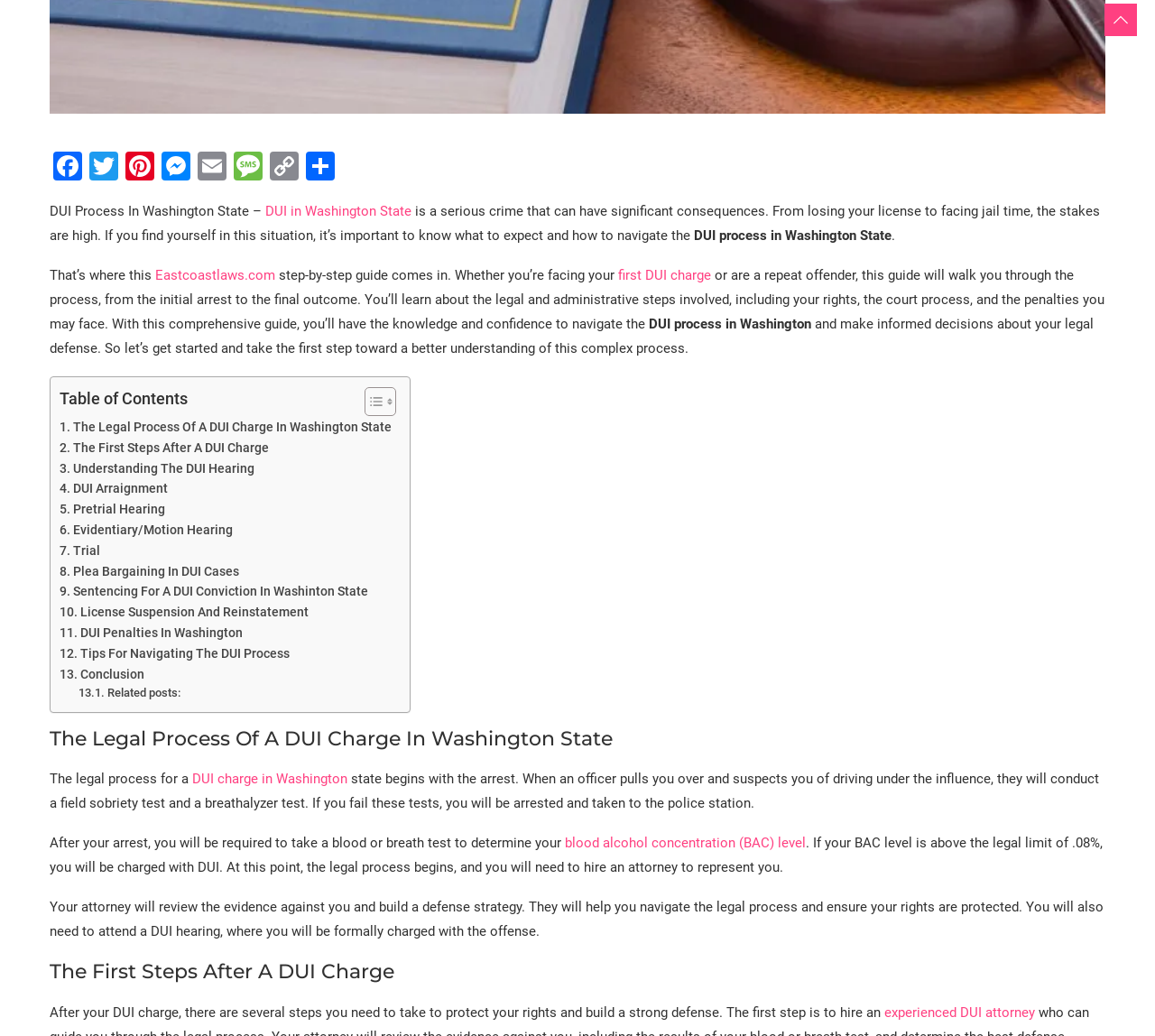Answer succinctly with a single word or phrase:
What is the legal limit for blood alcohol concentration (BAC) in Washington State?

.08%